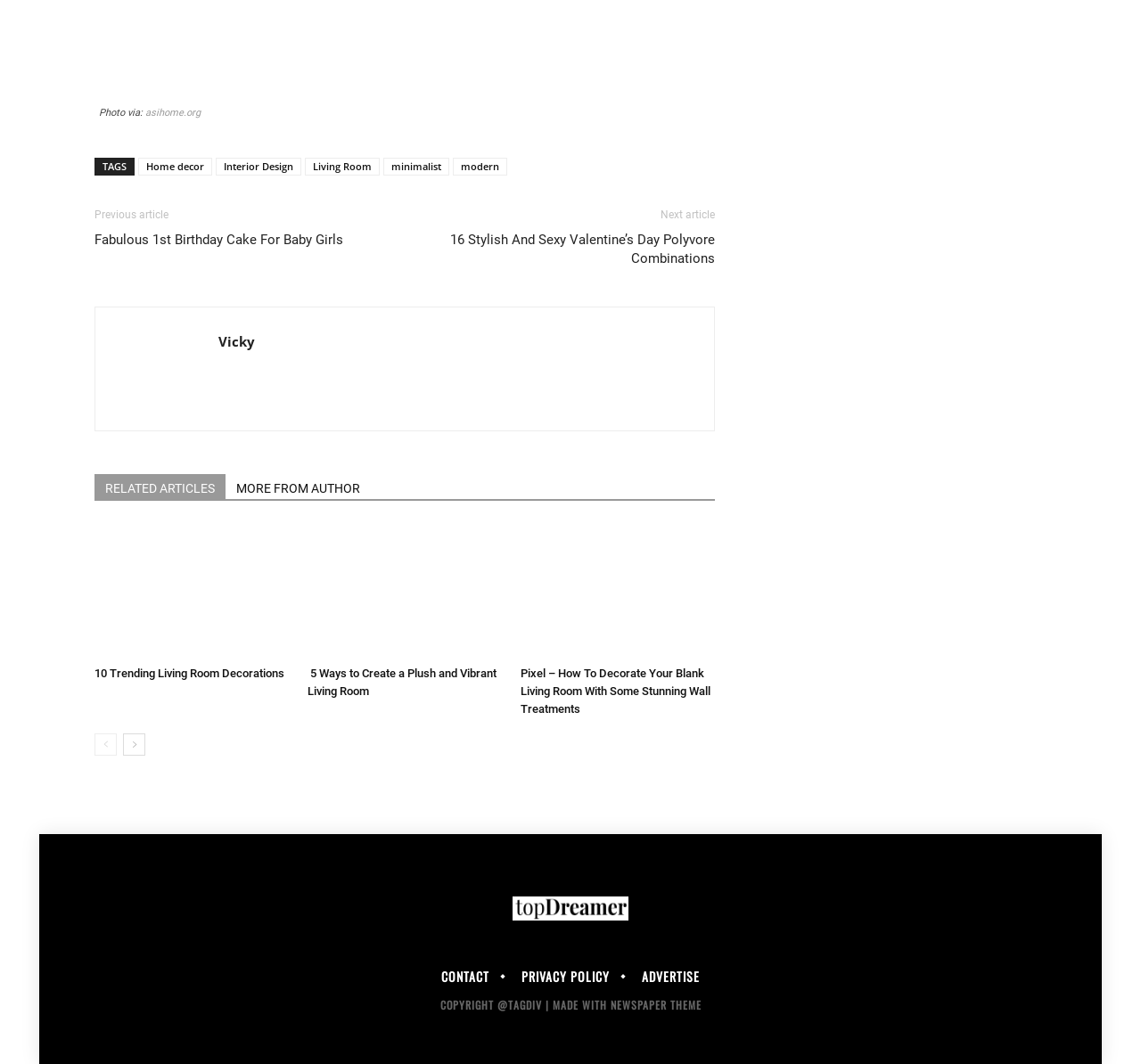Identify the bounding box coordinates of the area you need to click to perform the following instruction: "Click on the 'CONTACT' link".

[0.379, 0.912, 0.437, 0.924]